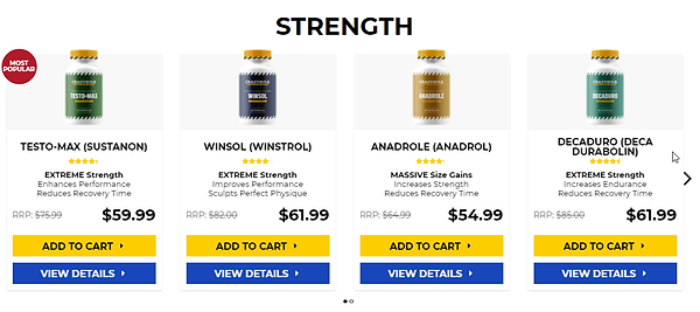What is the original price of DECADURO?
Please give a detailed answer to the question using the information shown in the image.

The original price of DECADURO is $85.00, but it is currently available for $61.99, as indicated by the reduced price label next to the product.